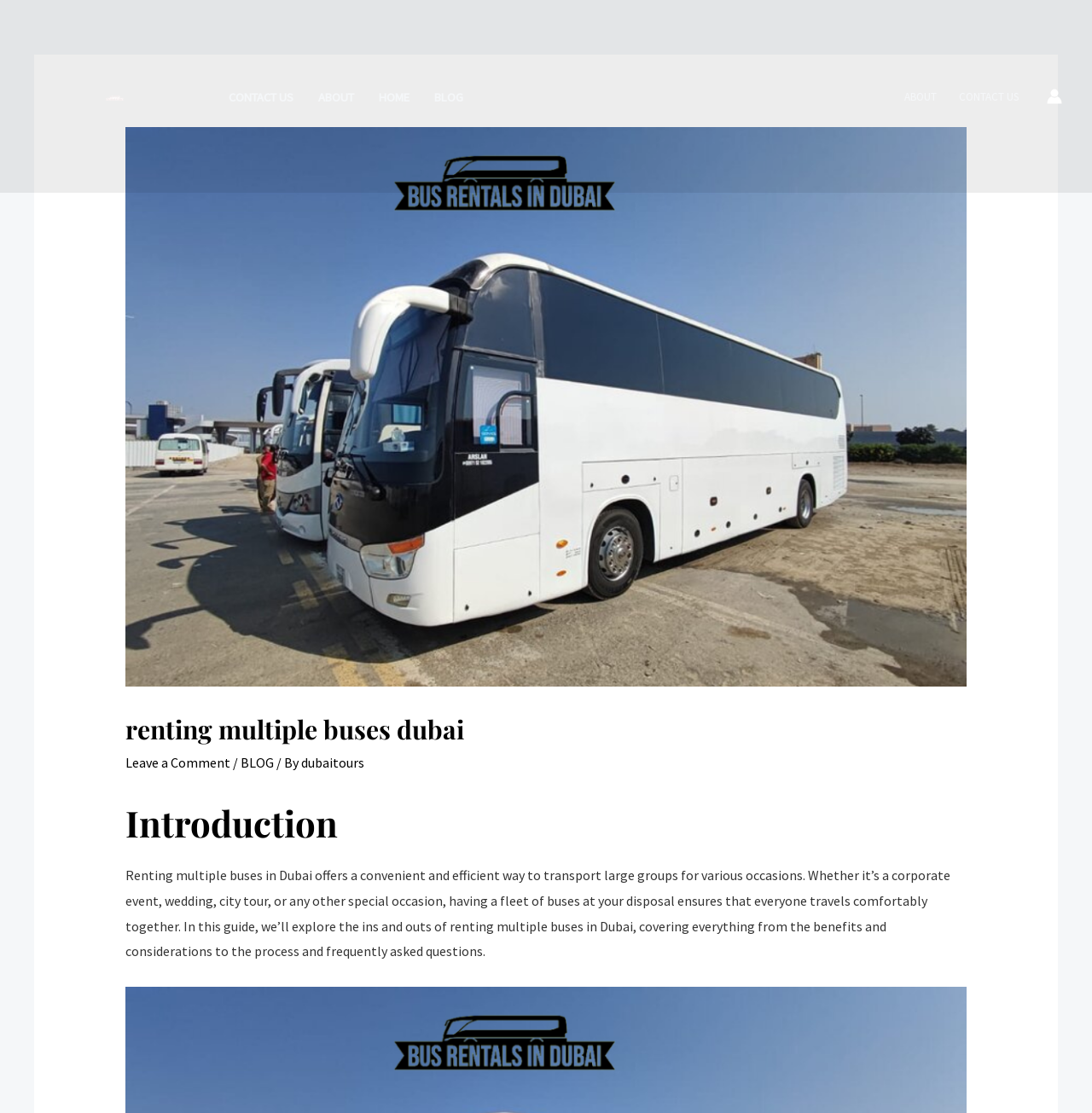Bounding box coordinates are specified in the format (top-left x, top-left y, bottom-right x, bottom-right y). All values are floating point numbers bounded between 0 and 1. Please provide the bounding box coordinate of the region this sentence describes: Where to Buy

None